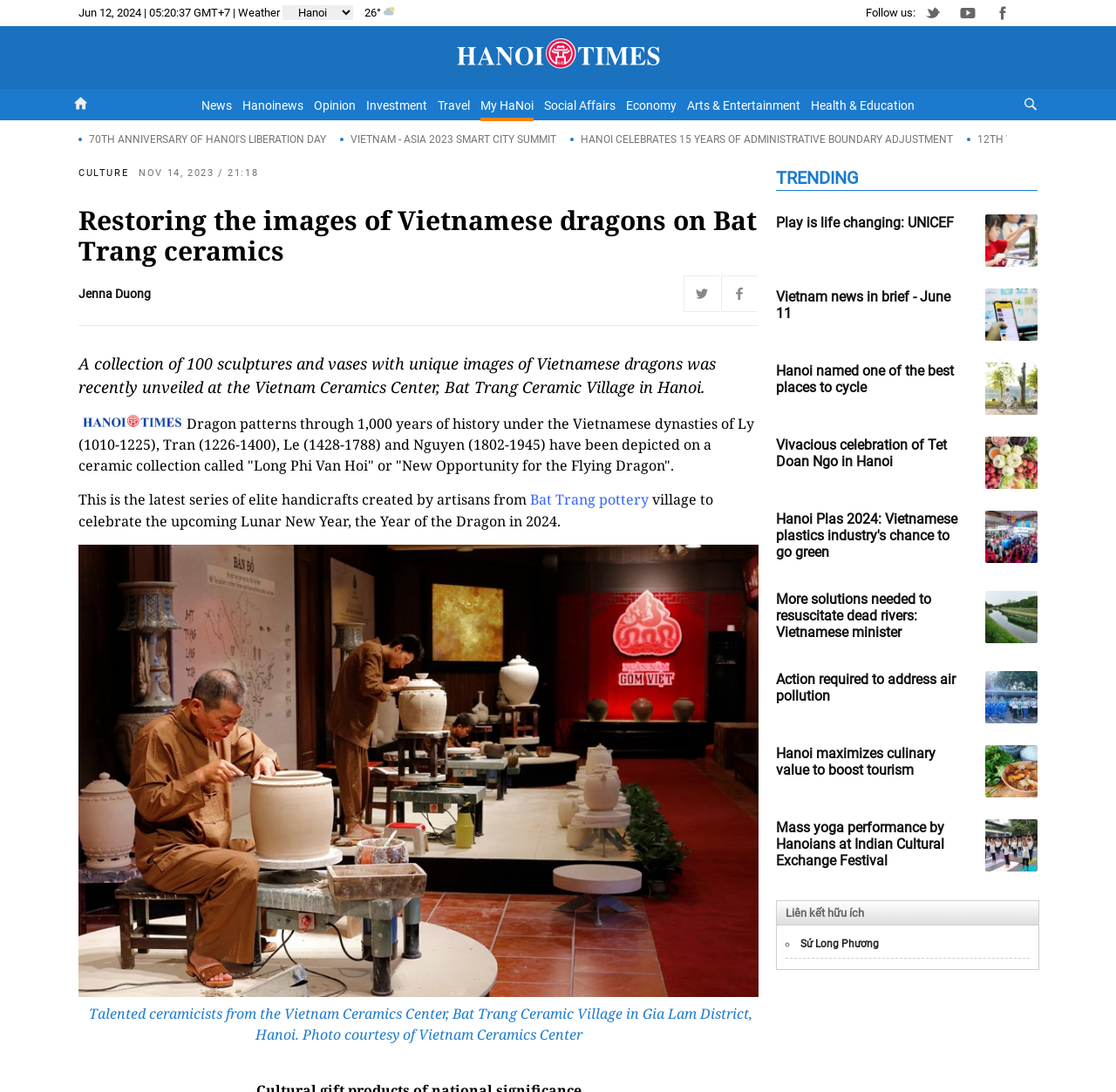For the element described, predict the bounding box coordinates as (top-left x, top-left y, bottom-right x, bottom-right y). All values should be between 0 and 1. Element description: Play is life changing: UNICEF

[0.695, 0.196, 0.93, 0.244]